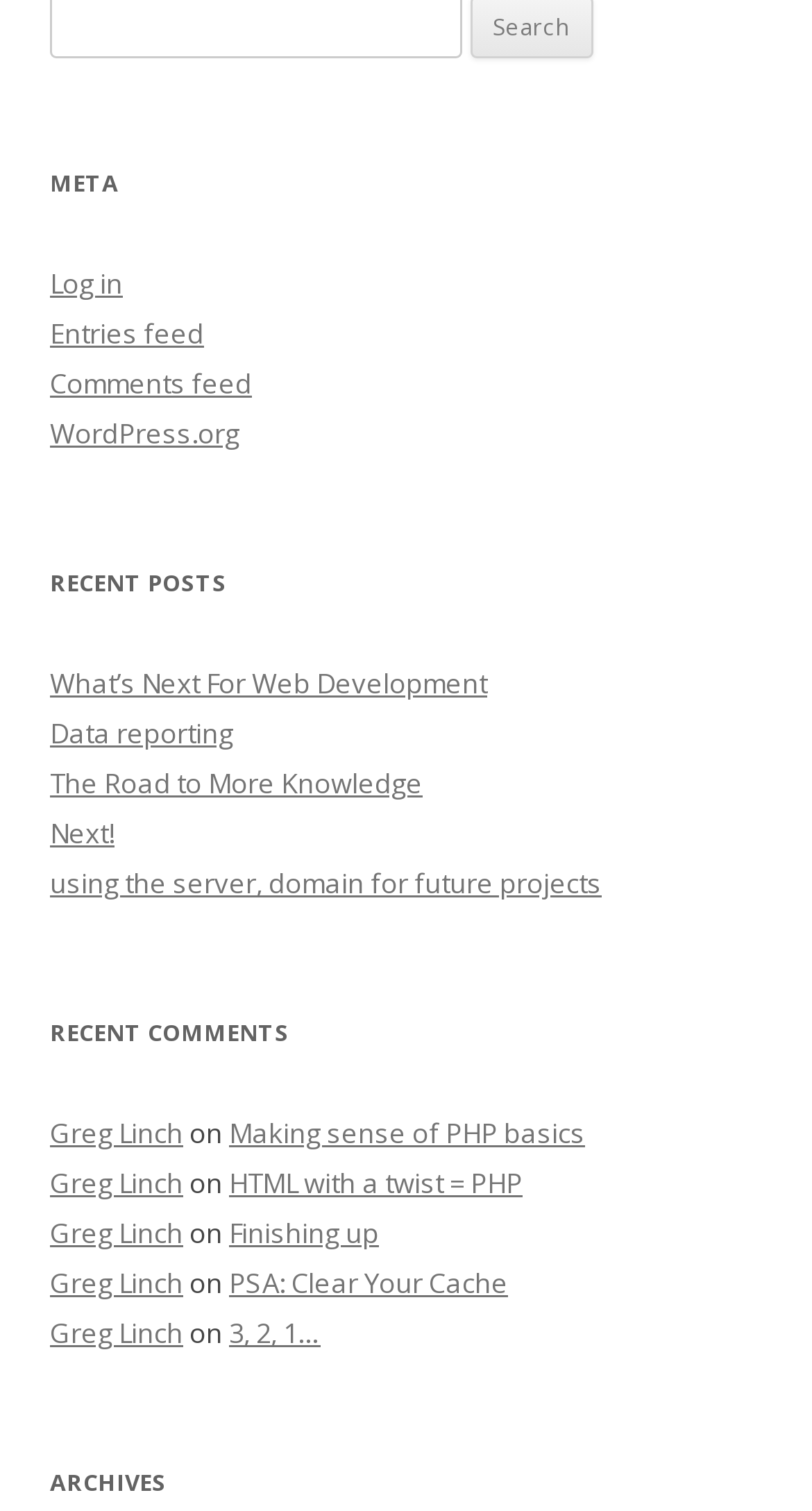Locate the bounding box coordinates of the region to be clicked to comply with the following instruction: "Check the 'Privacy Policy'". The coordinates must be four float numbers between 0 and 1, in the form [left, top, right, bottom].

None